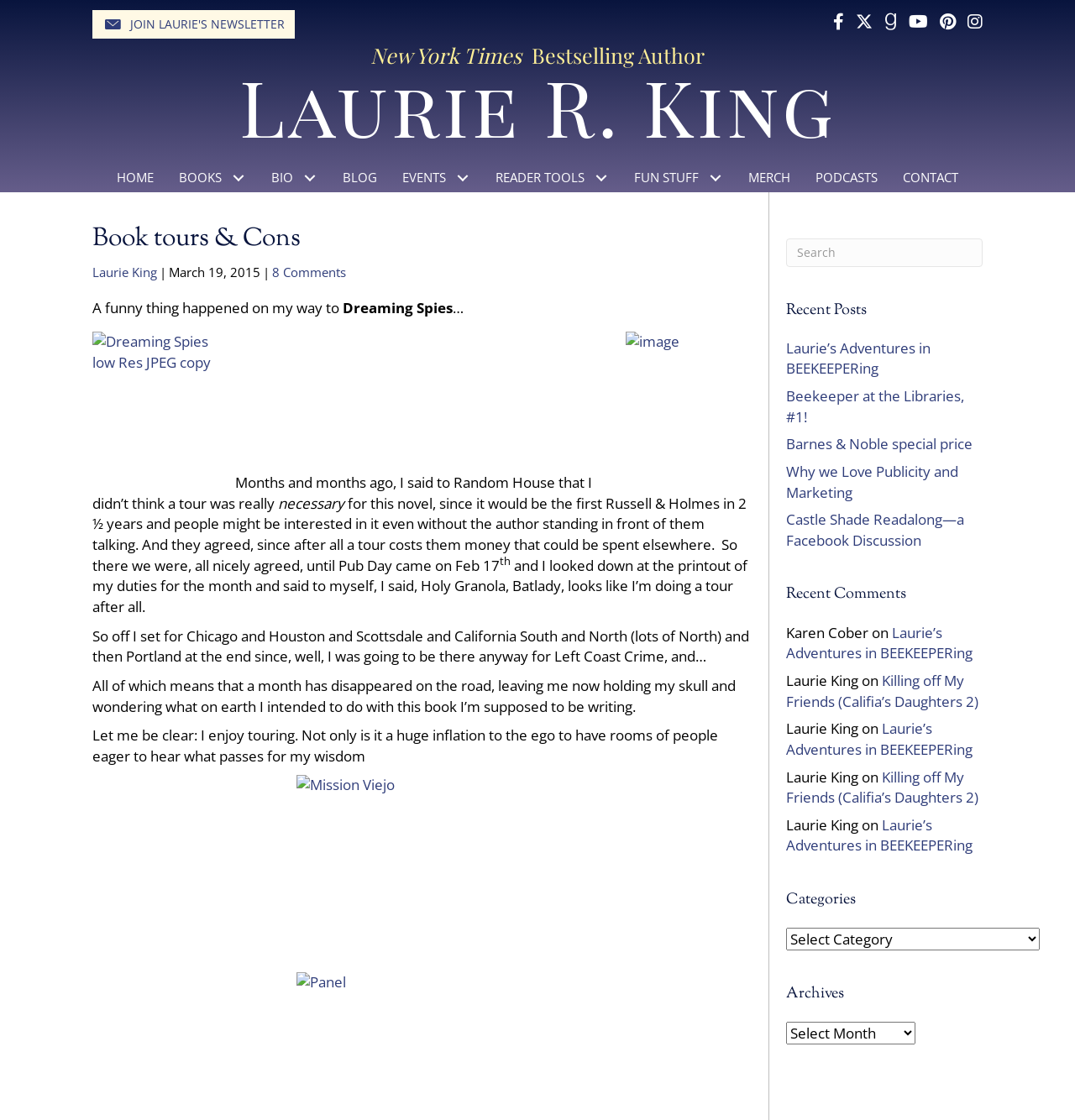Locate and generate the text content of the webpage's heading.

Laurie R. King